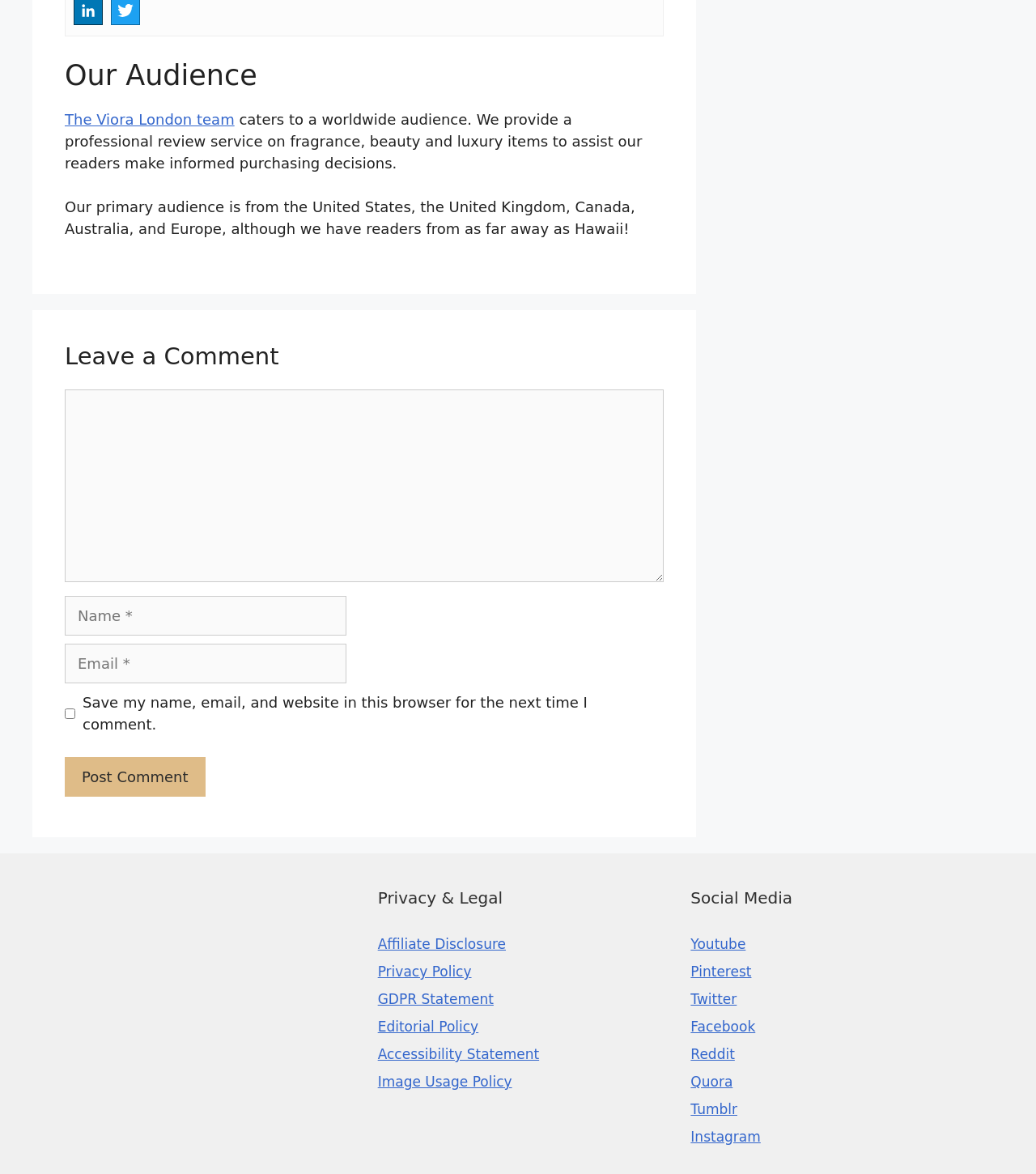Please identify the bounding box coordinates of the area that needs to be clicked to follow this instruction: "Enter your name in the 'Name' field".

[0.062, 0.508, 0.334, 0.541]